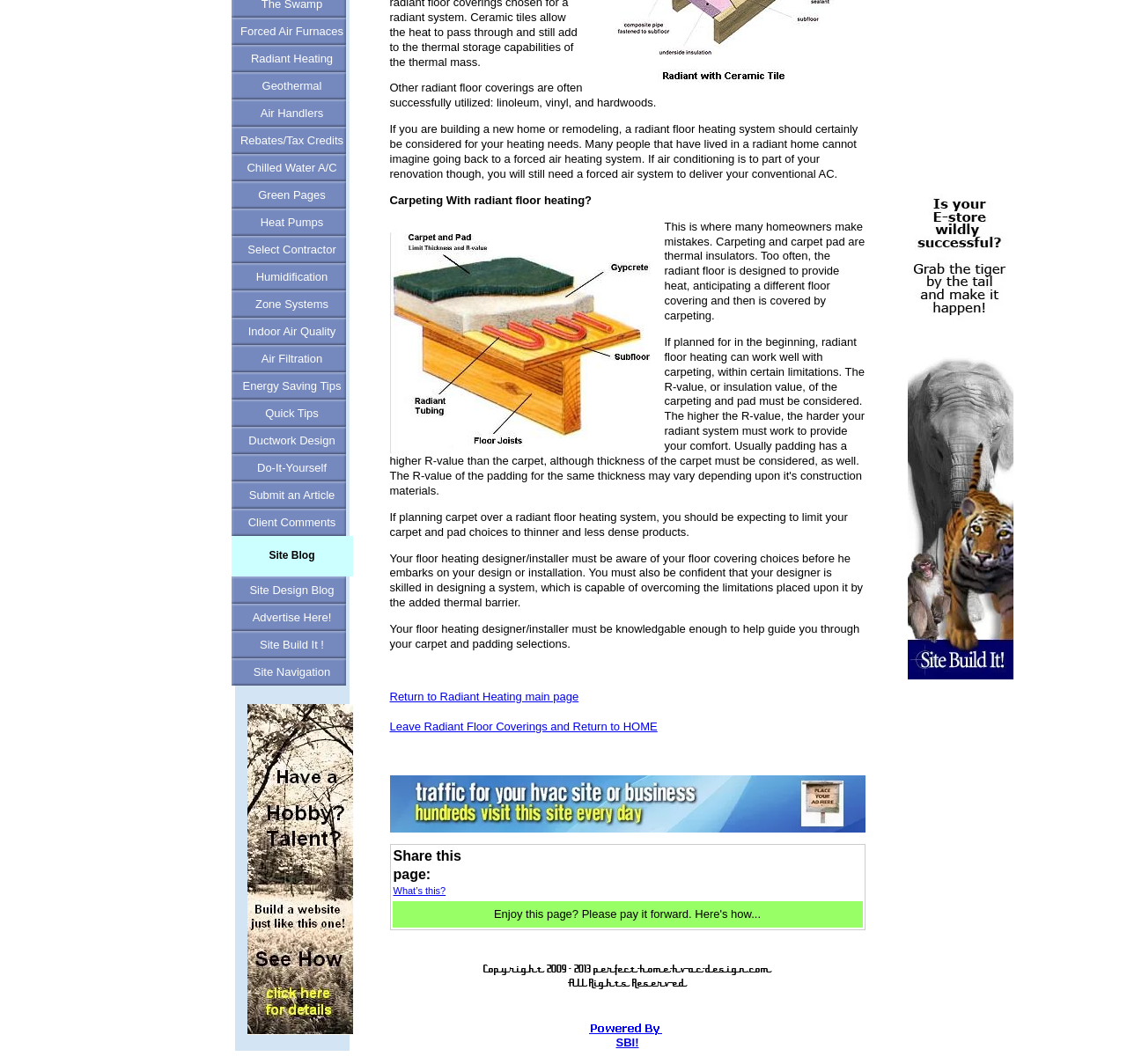Give the bounding box coordinates for the element described by: "Call for Editors & Reviewers".

None